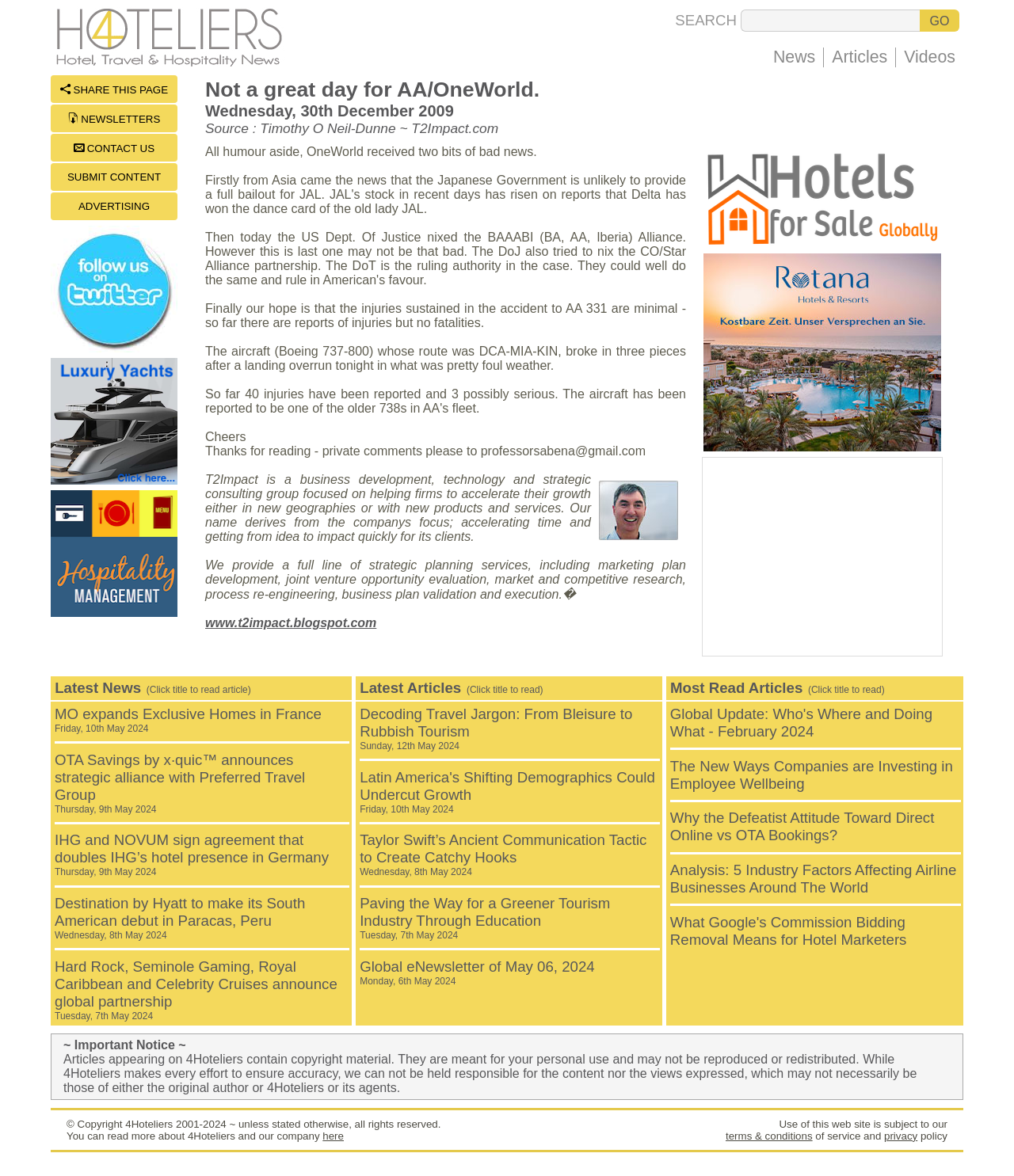What is the name of the company mentioned in the article?
Please interpret the details in the image and answer the question thoroughly.

I found the company name by reading the text content of the webpage, specifically the paragraph that describes the company's focus and services.